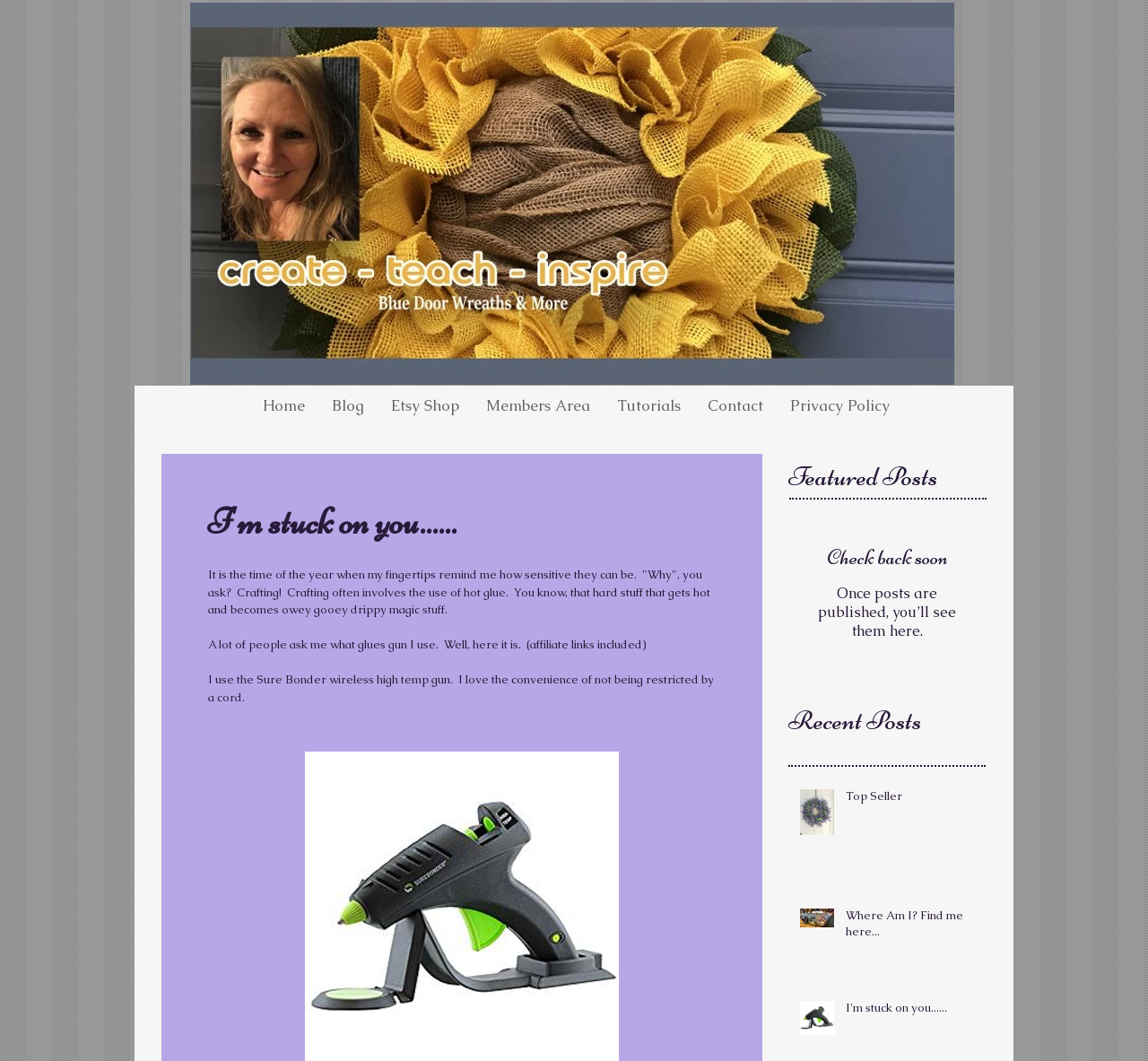Locate the bounding box coordinates of the element that needs to be clicked to carry out the instruction: "check recent posts". The coordinates should be given as four float numbers ranging from 0 to 1, i.e., [left, top, right, bottom].

[0.687, 0.661, 0.859, 0.698]